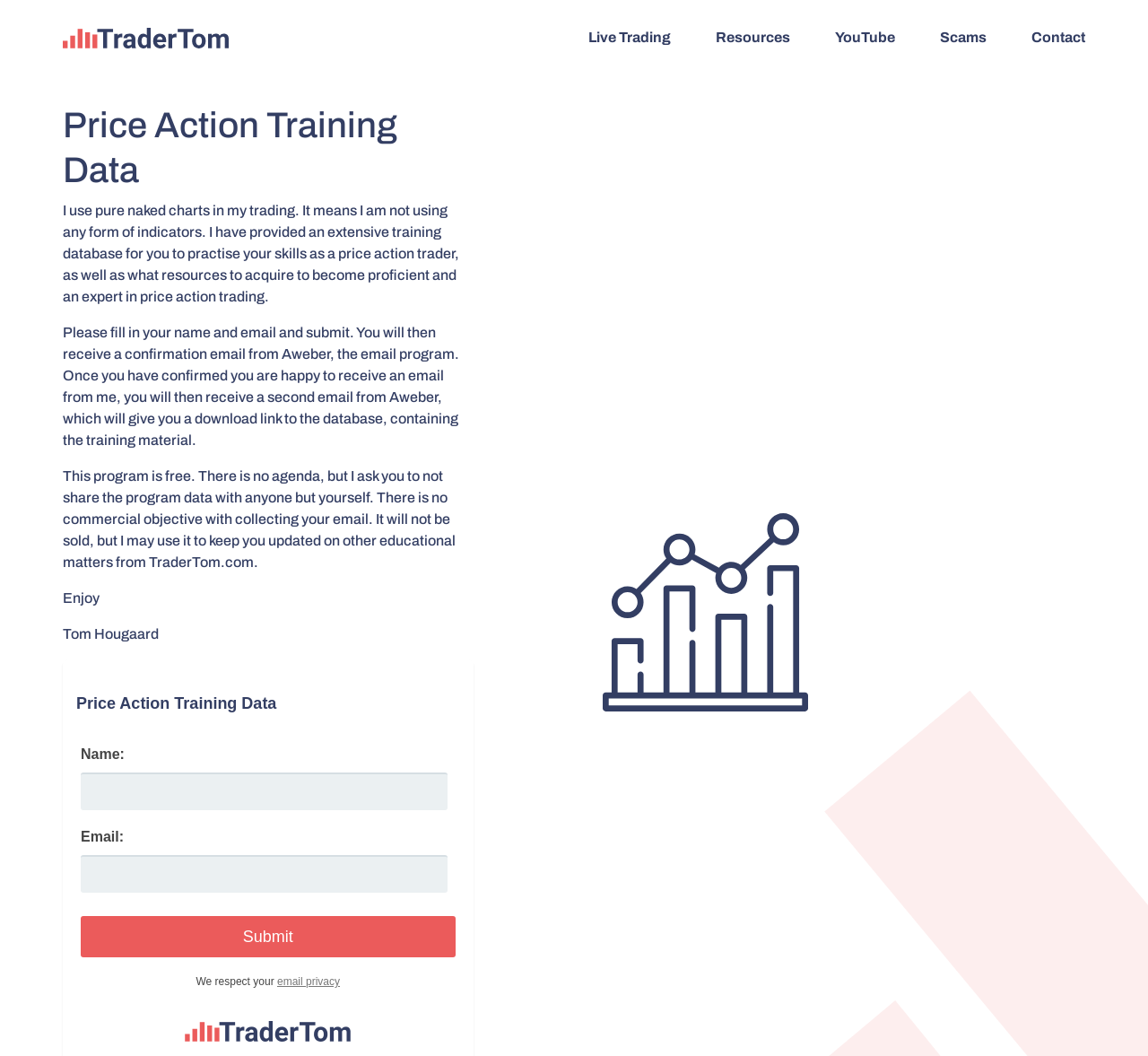Specify the bounding box coordinates of the element's region that should be clicked to achieve the following instruction: "Click on Contact". The bounding box coordinates consist of four float numbers between 0 and 1, in the format [left, top, right, bottom].

[0.898, 0.028, 0.945, 0.042]